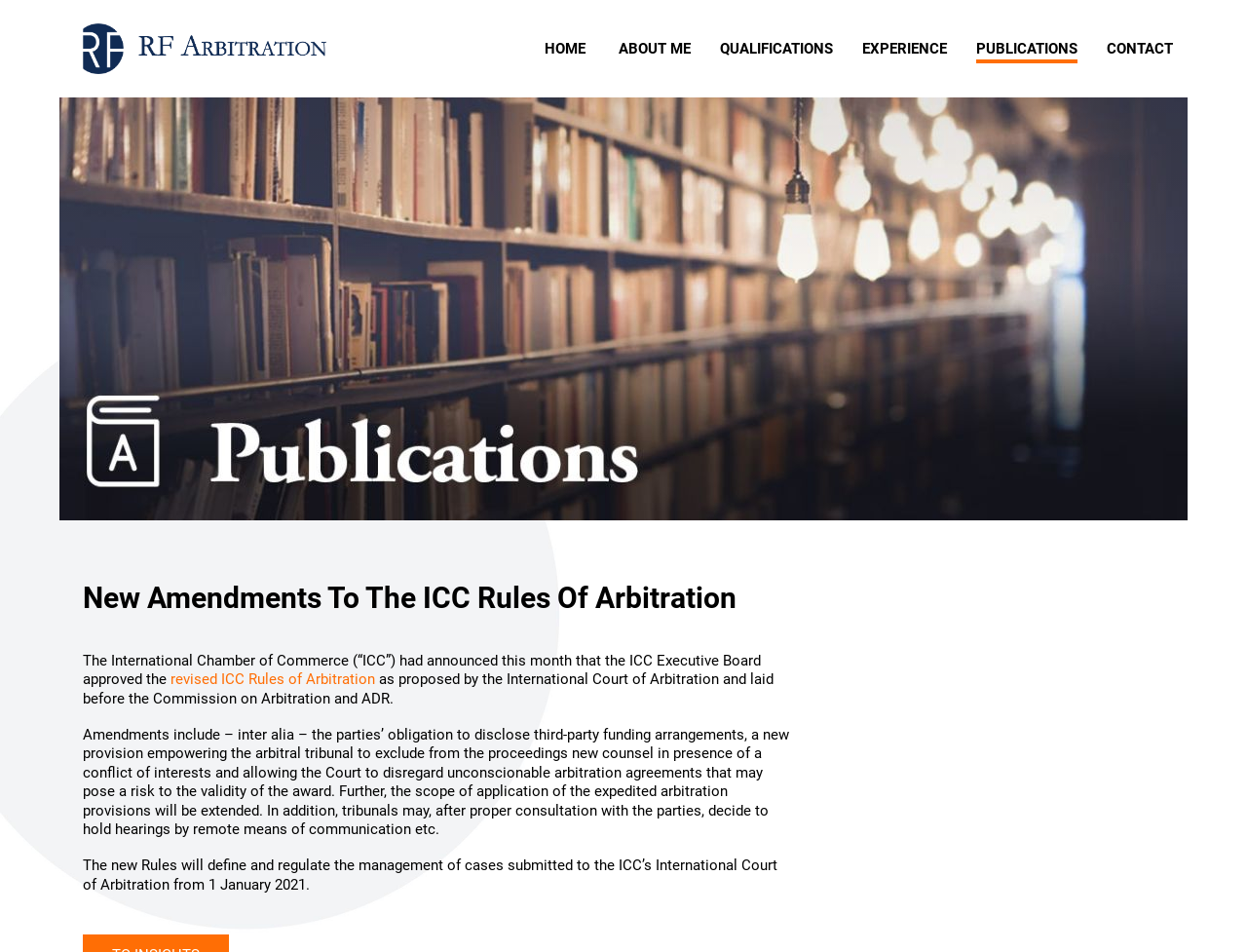Give a comprehensive overview of the webpage, including key elements.

The webpage is about Dr. Andreas Respondek, an international chartered arbitrator, and features a news article about new amendments to the ICC Rules of Arbitration. 

At the top left of the page, there is an image of "RF Arbitration". Below it, there is a navigation menu with six links: "HOME", "ABOUT ME", "QUALIFICATIONS", "EXPERIENCE", "PUBLICATIONS", and "CONTACT", which are evenly spaced and aligned horizontally across the top of the page.

Below the navigation menu, there is a large "publication banner" image that spans almost the entire width of the page. 

The main content of the page is a news article titled "New Amendments To The ICC Rules Of Arbitration", which is located below the publication banner. The article consists of four paragraphs of text, with a link to "revised ICC Rules of Arbitration" in the second paragraph. The text describes the amendments to the ICC Rules of Arbitration, including the disclosure of third-party funding arrangements, new provisions for arbitral tribunals, and the extension of expedited arbitration provisions. The article concludes by stating that the new rules will be effective from 1 January 2021.